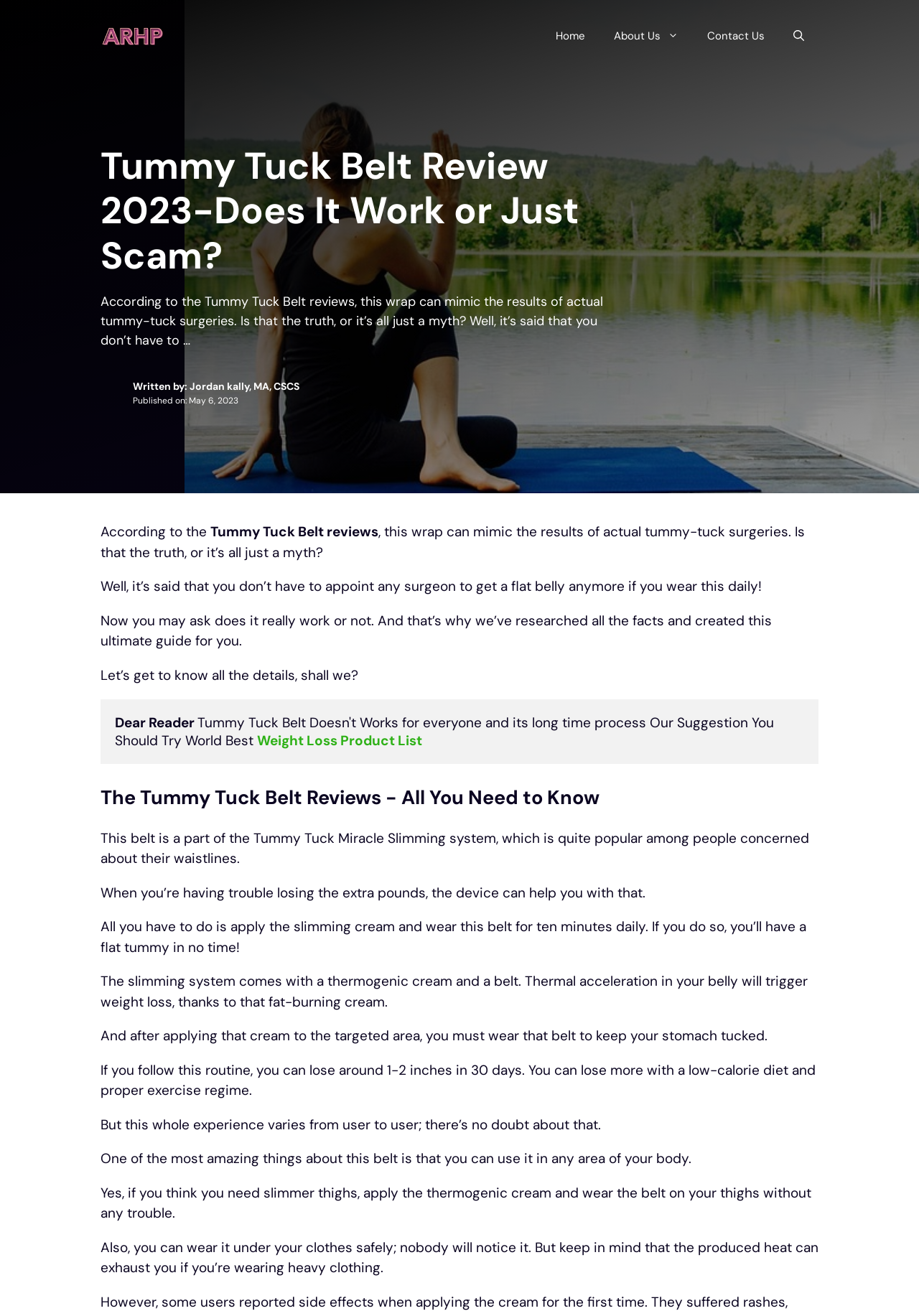Provide your answer in a single word or phrase: 
How much weight can you lose in 30 days using this system?

1-2 inches